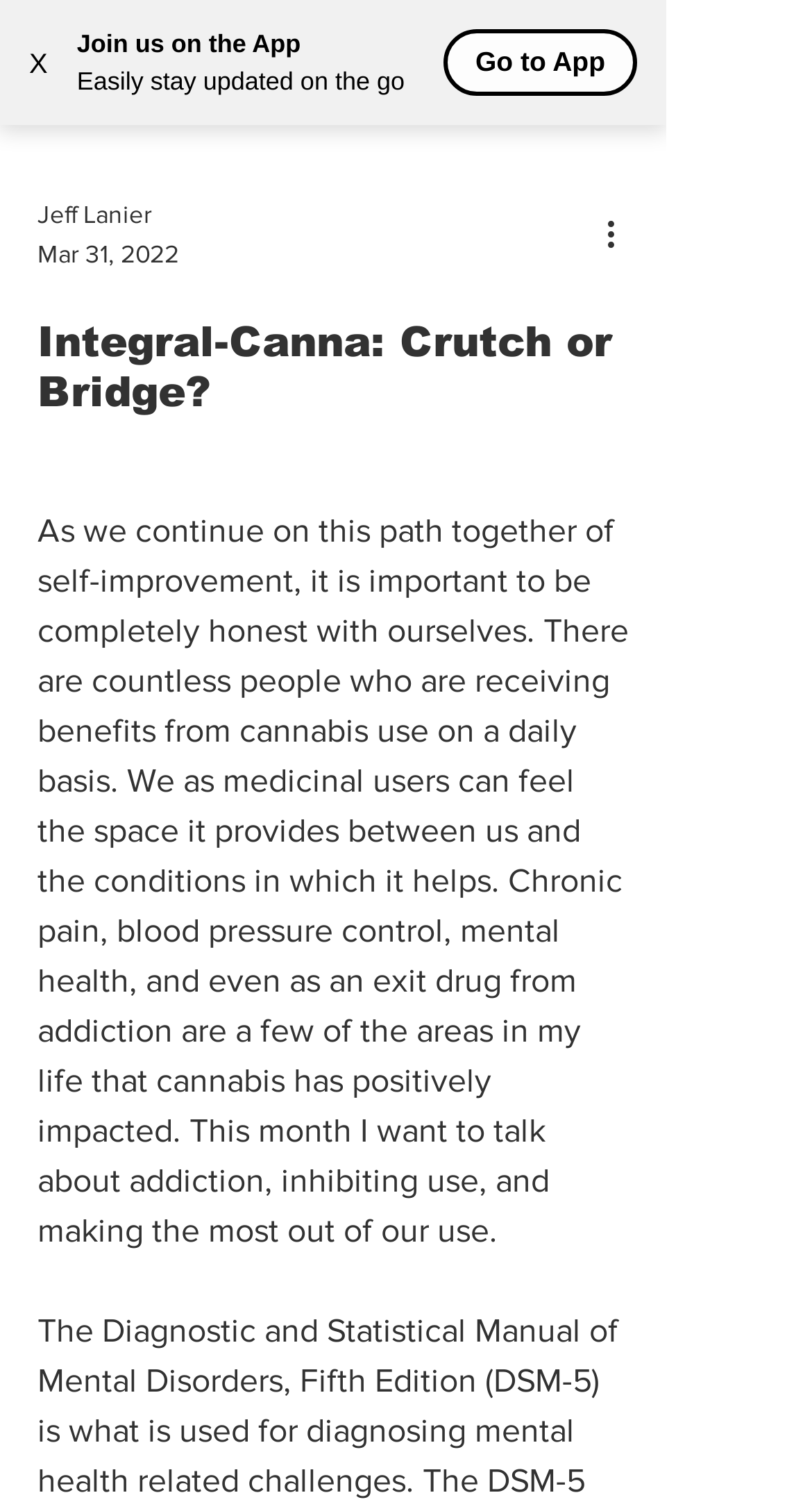What is the purpose of the 'Open navigation menu' button?
Please give a detailed and elaborate explanation in response to the question.

The 'Open navigation menu' button is a button element with a popup dialog, indicating that it is used to open a navigation menu. This is a common design pattern in web applications, where a button is used to toggle the visibility of a menu or a list of options.